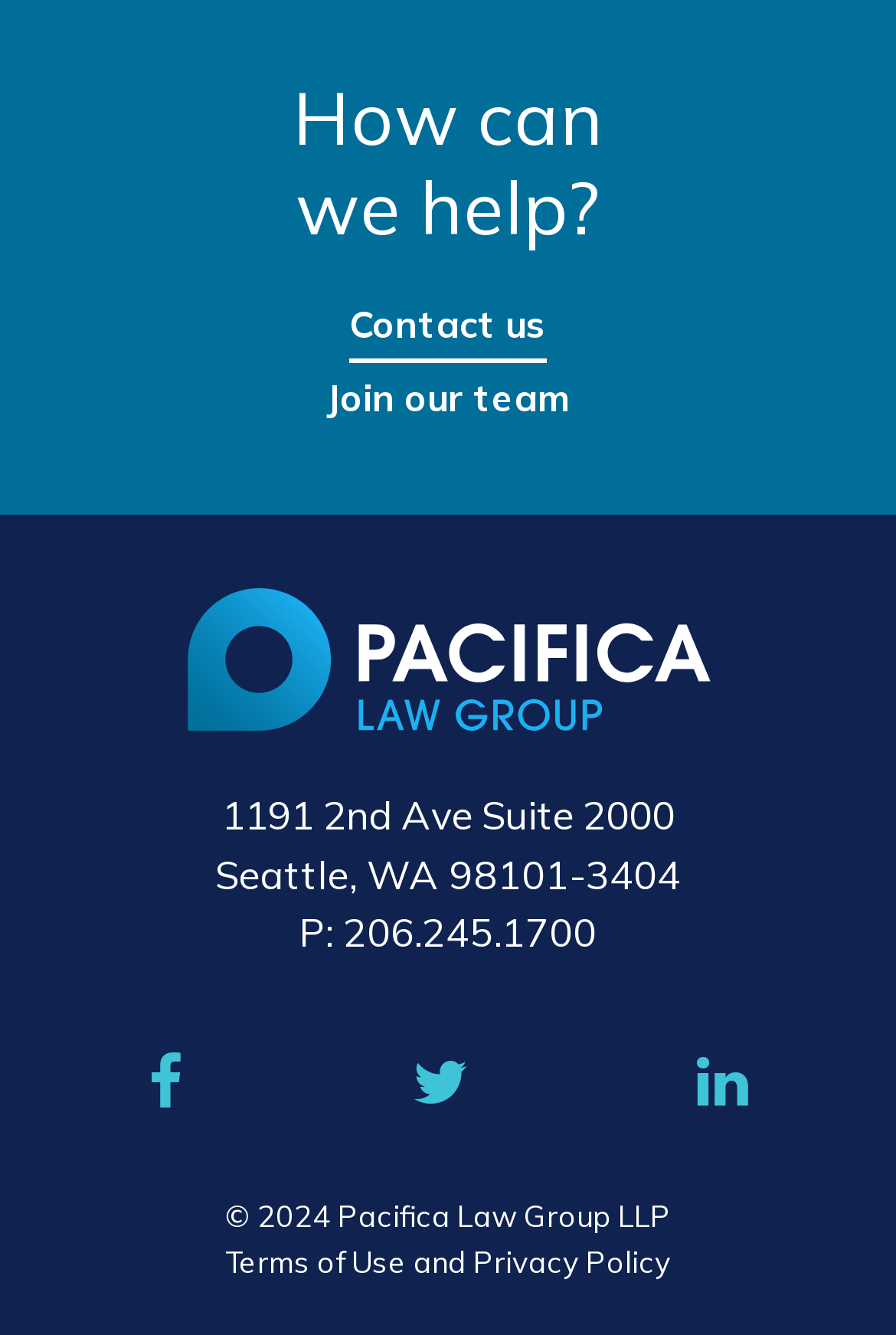What is the address of the law group?
Analyze the image and deliver a detailed answer to the question.

The address of the law group can be found in the group section of the webpage, where it is written as '1191 2nd Ave Suite 2000' and 'Seattle, WA 98101-3404' in two separate StaticText elements.